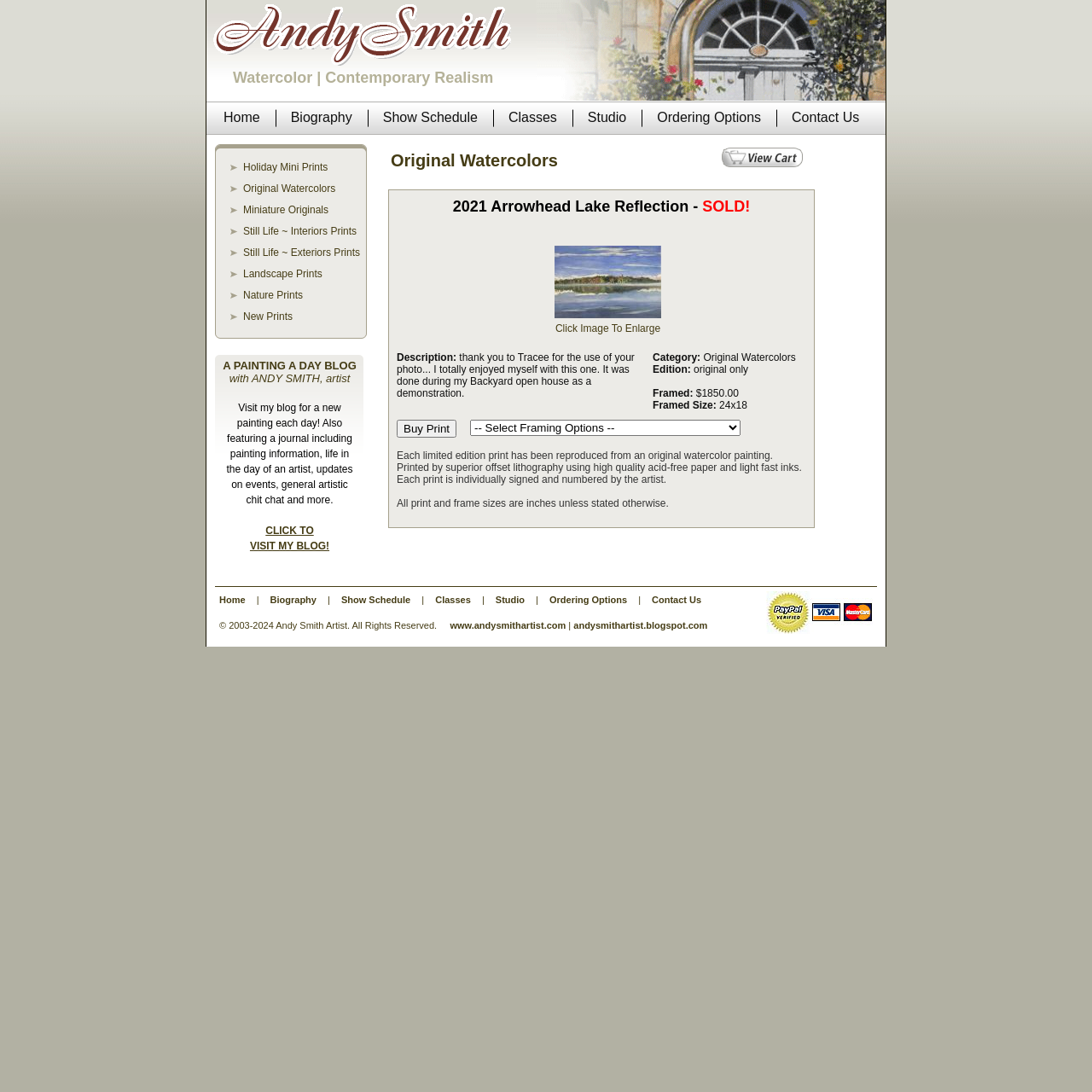Locate the bounding box coordinates of the element that should be clicked to fulfill the instruction: "Click the link with ID 791".

None